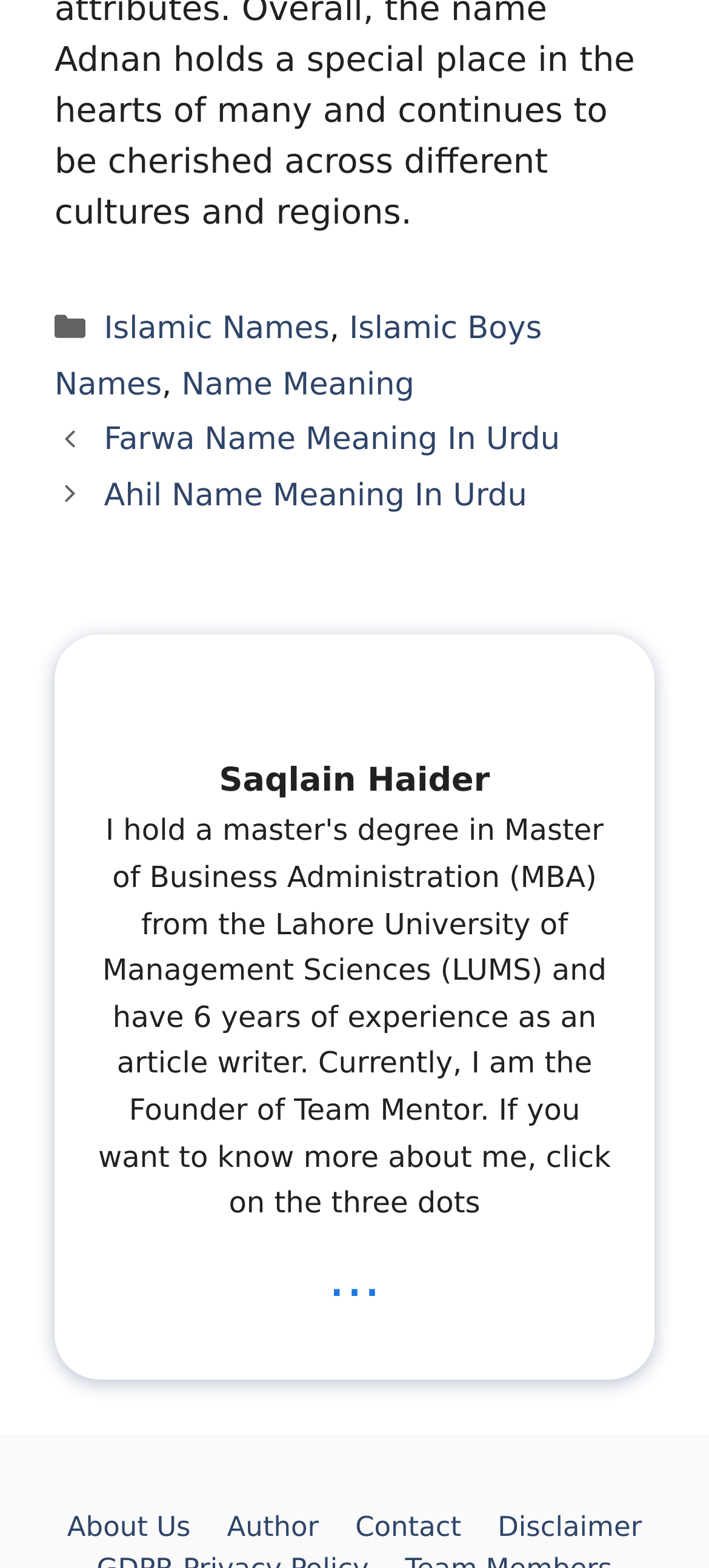Provide a short answer using a single word or phrase for the following question: 
What is the author of the webpage?

Saqlain Haider